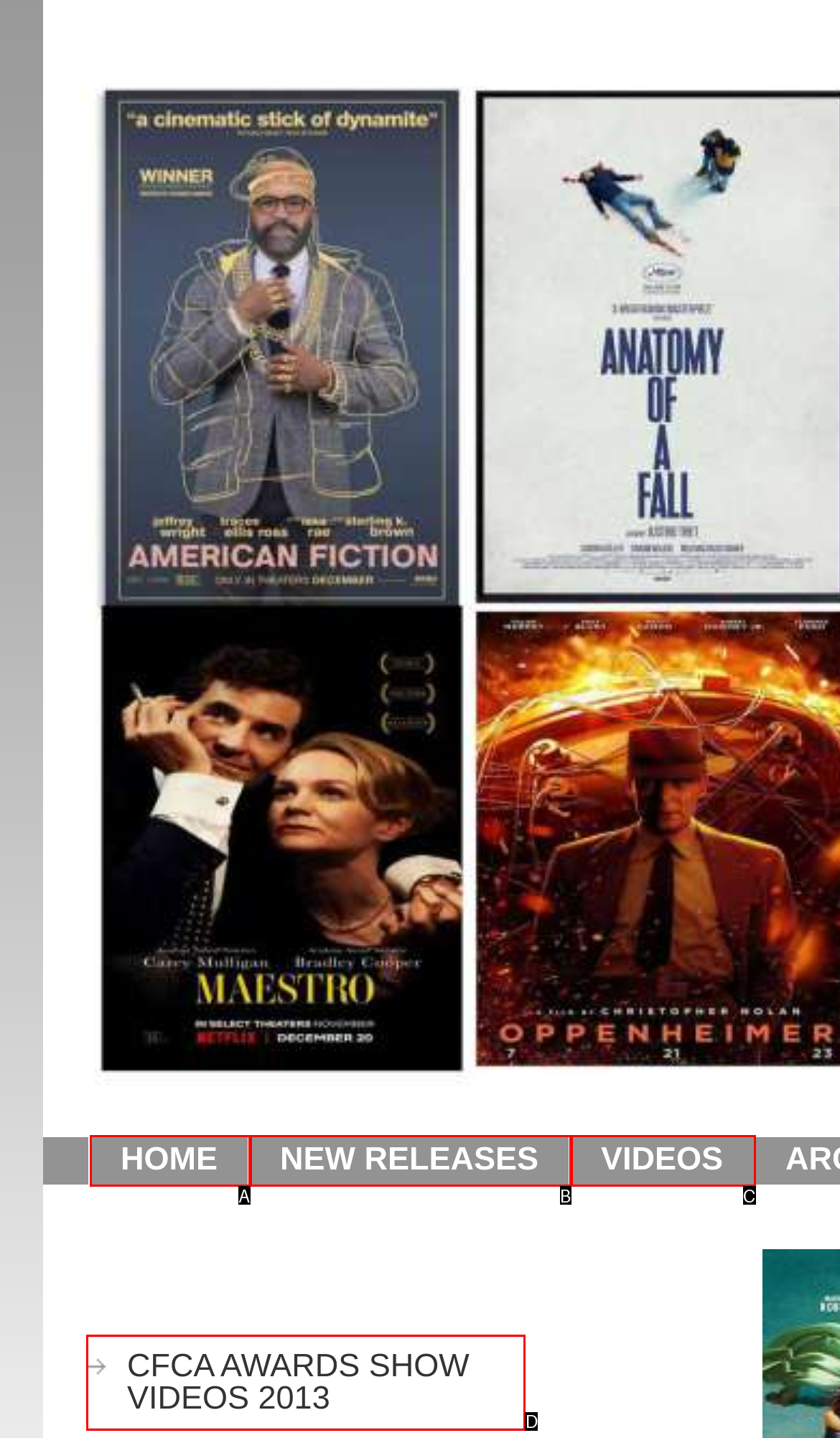Select the letter of the UI element that best matches: HOME
Answer with the letter of the correct option directly.

A